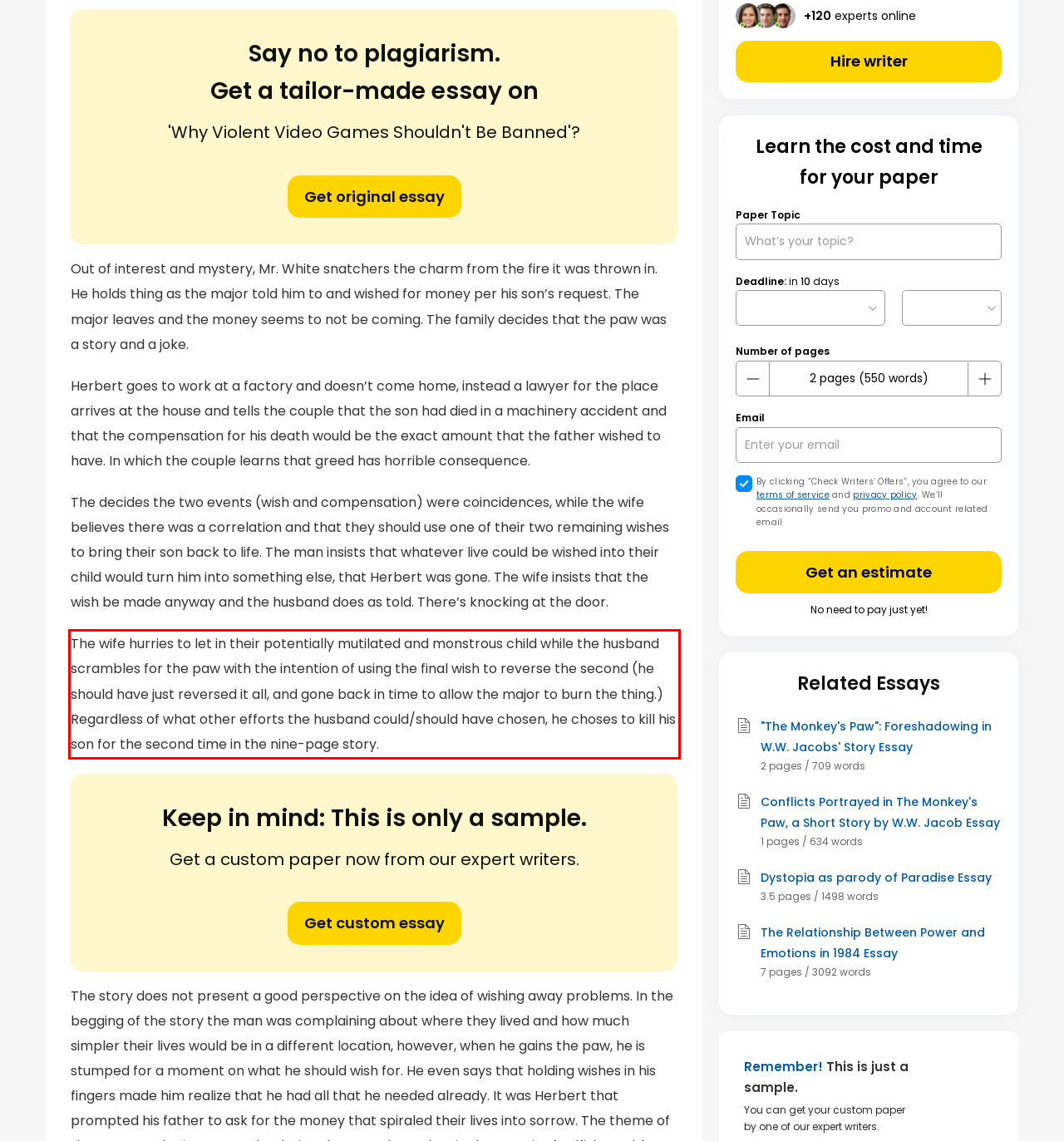Please examine the screenshot of the webpage and read the text present within the red rectangle bounding box.

The wife hurries to let in their potentially mutilated and monstrous child while the husband scrambles for the paw with the intention of using the final wish to reverse the second (he should have just reversed it all, and gone back in time to allow the major to burn the thing.) Regardless of what other efforts the husband could/should have chosen, he choses to kill his son for the second time in the nine-page story.